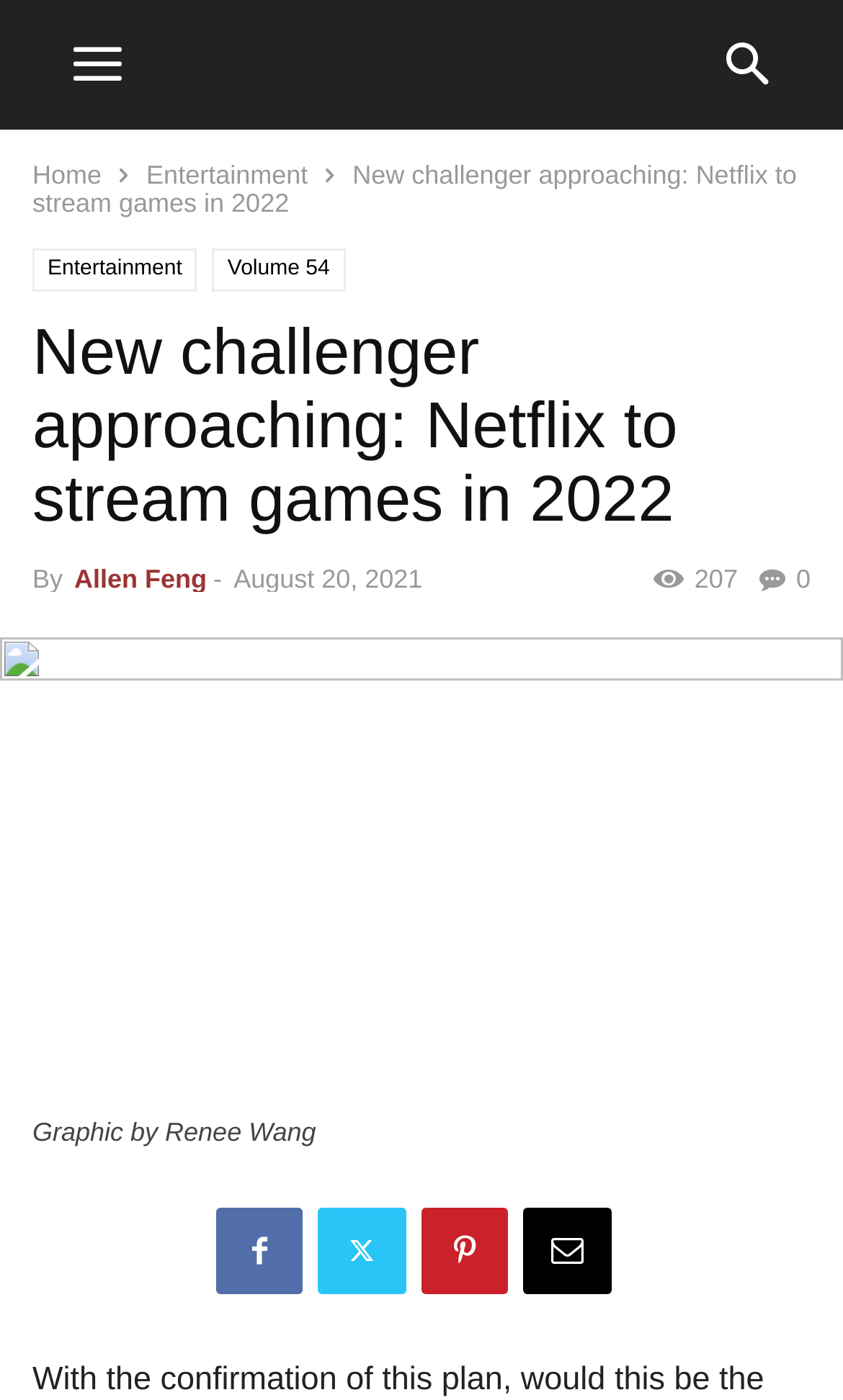Identify the bounding box coordinates of the clickable section necessary to follow the following instruction: "view calendar". The coordinates should be presented as four float numbers from 0 to 1, i.e., [left, top, right, bottom].

None